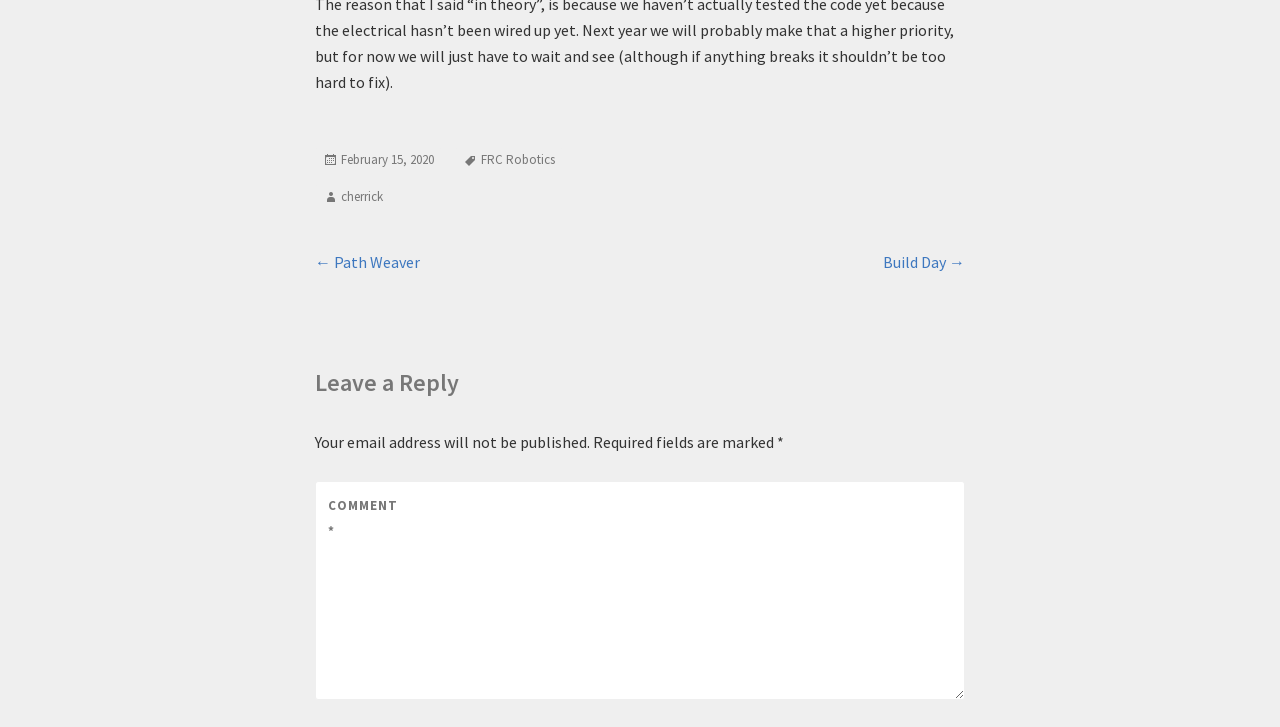What is the purpose of the text box?
Answer briefly with a single word or phrase based on the image.

To leave a comment